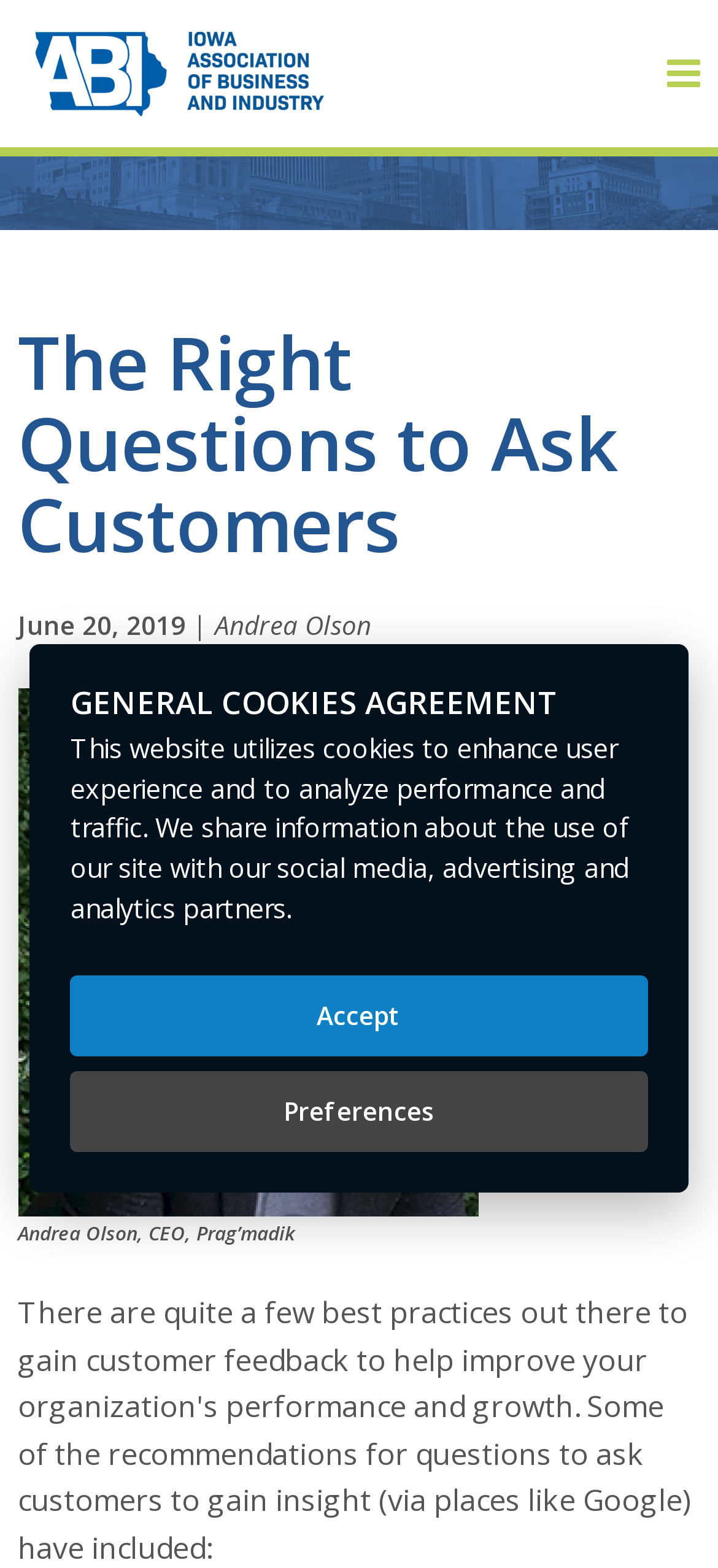Reply to the question below using a single word or brief phrase:
What are the main categories on the website?

About, Membership